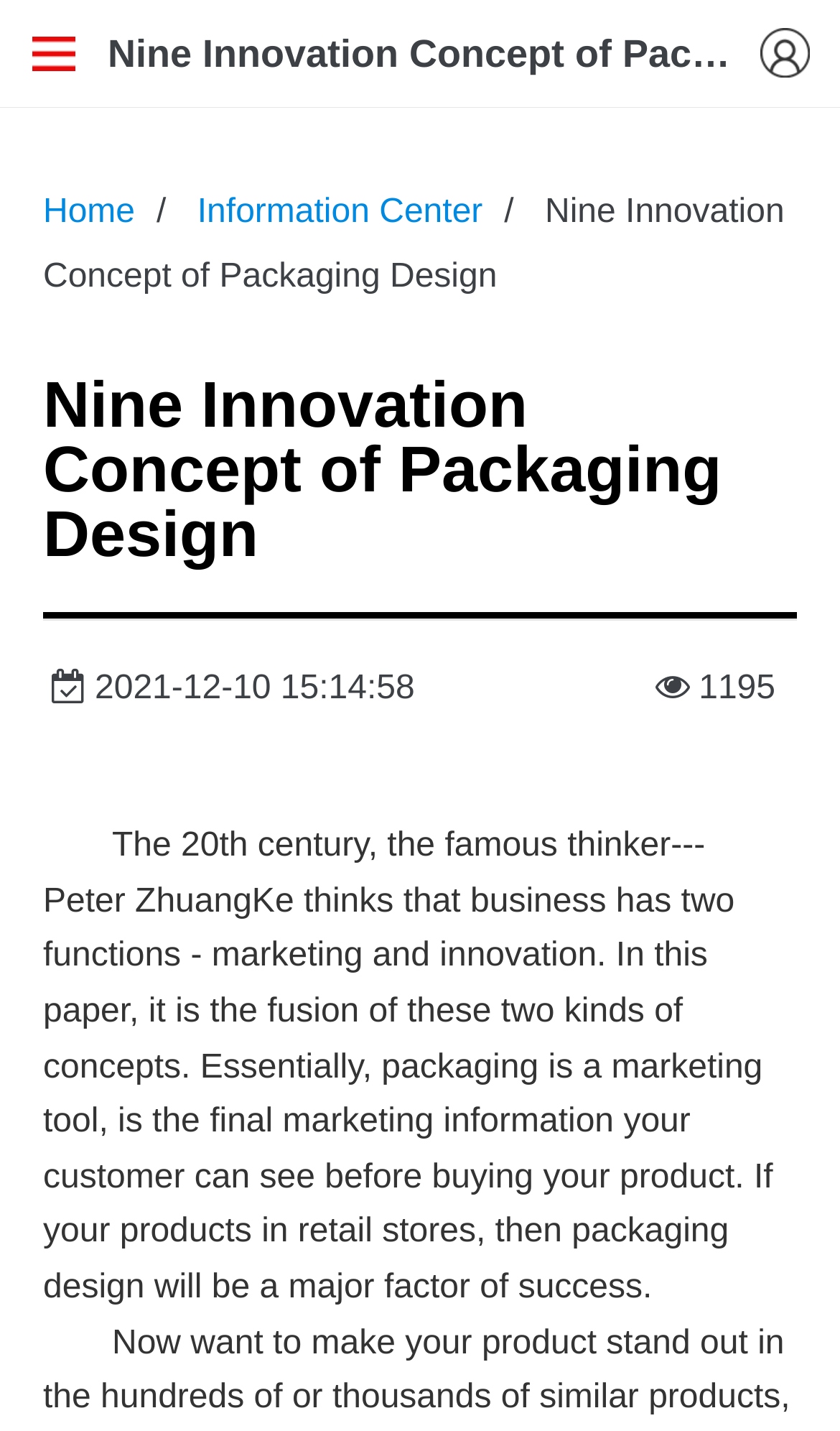Use a single word or phrase to answer the question: Who thinks business has two functions?

Peter ZhuangKe